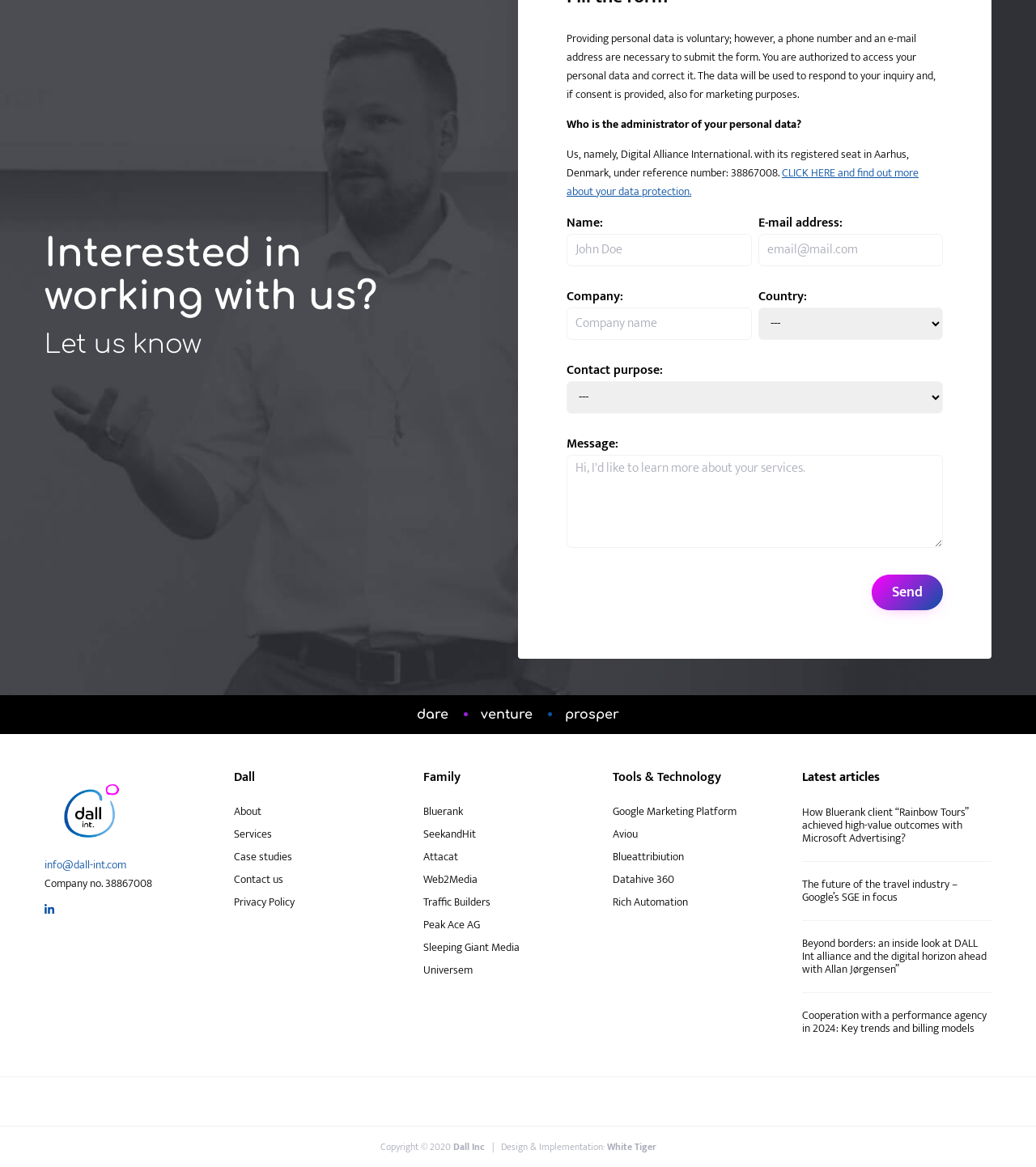Identify the bounding box coordinates for the element you need to click to achieve the following task: "Click the 'About' link". The coordinates must be four float values ranging from 0 to 1, formatted as [left, top, right, bottom].

[0.226, 0.687, 0.252, 0.703]